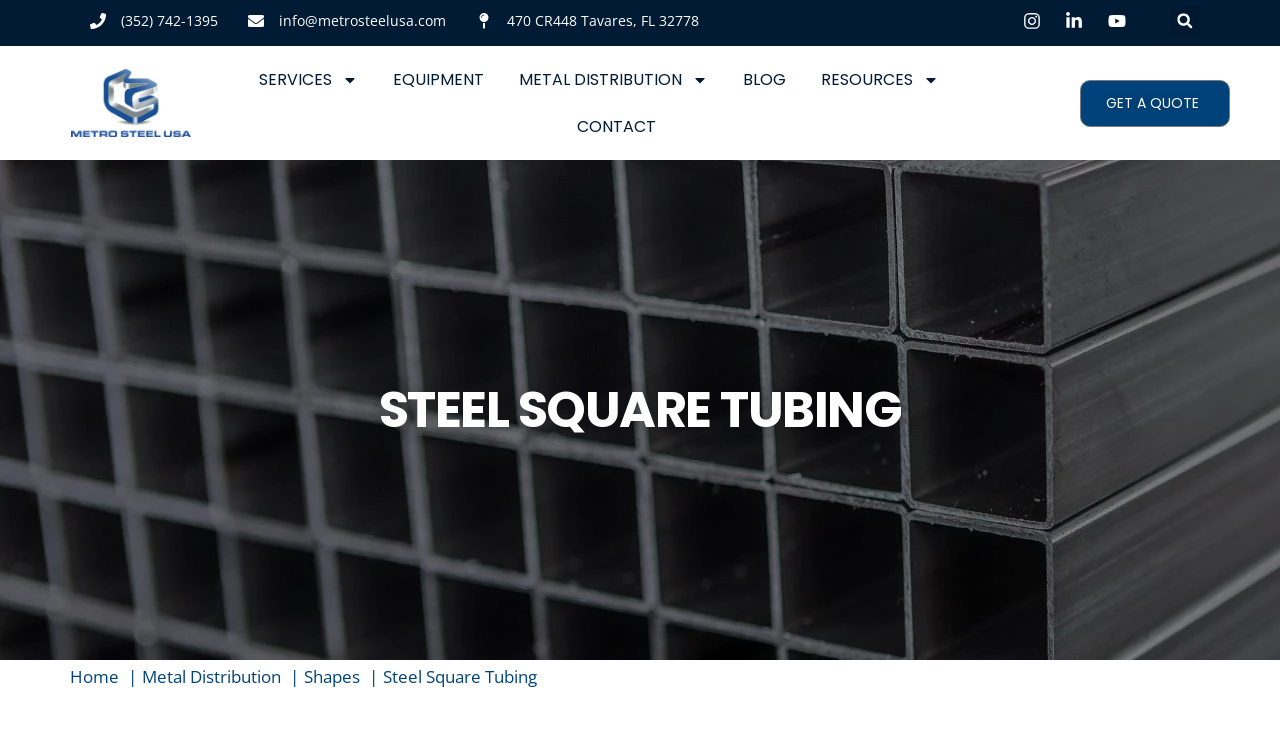What is the address of Metro Steel USA?
Relying on the image, give a concise answer in one word or a brief phrase.

470 CR448 Tavares, FL 32778